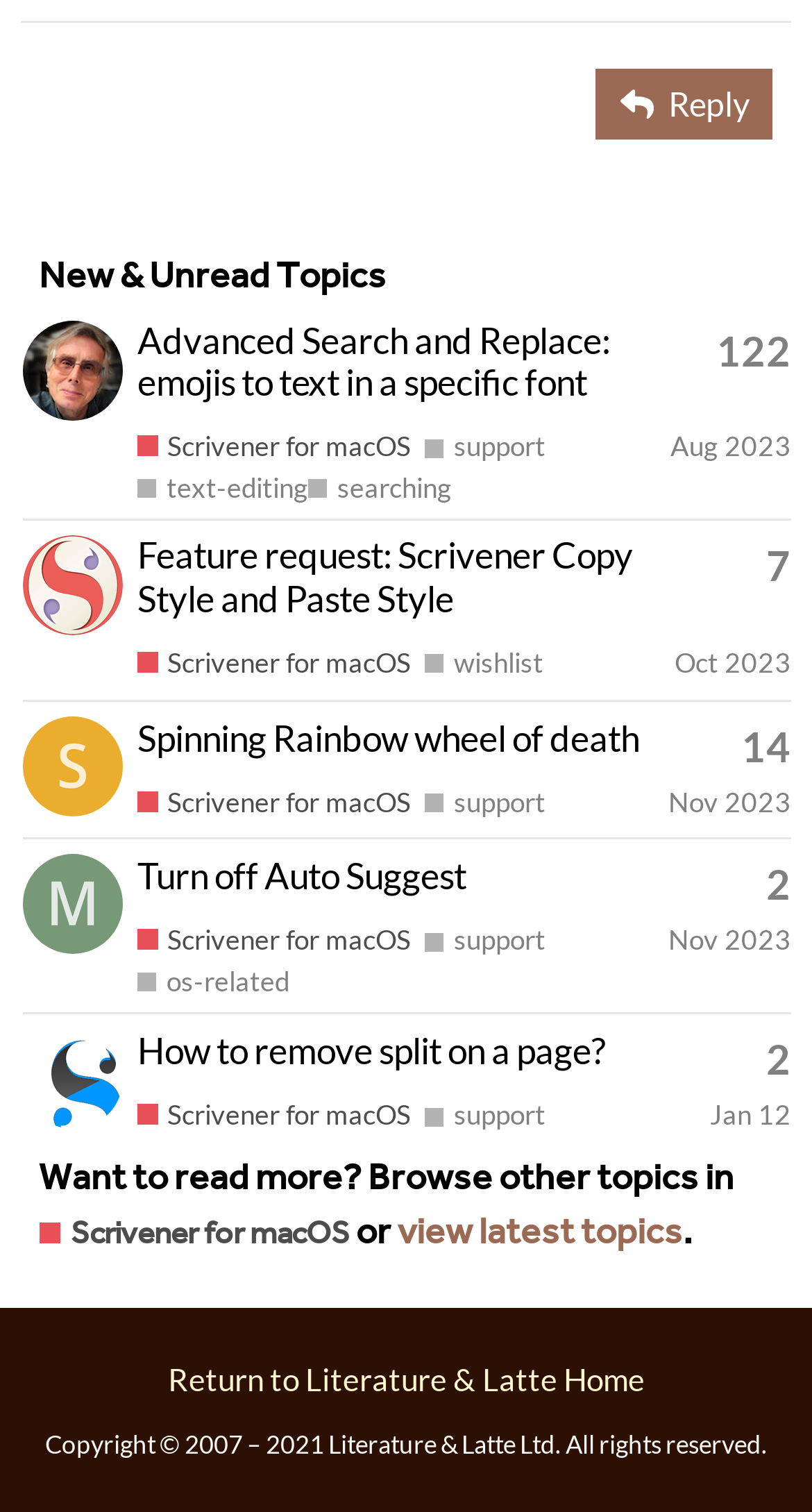Identify the bounding box coordinates of the element to click to follow this instruction: 'Return to Literature & Latte Home'. Ensure the coordinates are four float values between 0 and 1, provided as [left, top, right, bottom].

[0.206, 0.899, 0.794, 0.924]